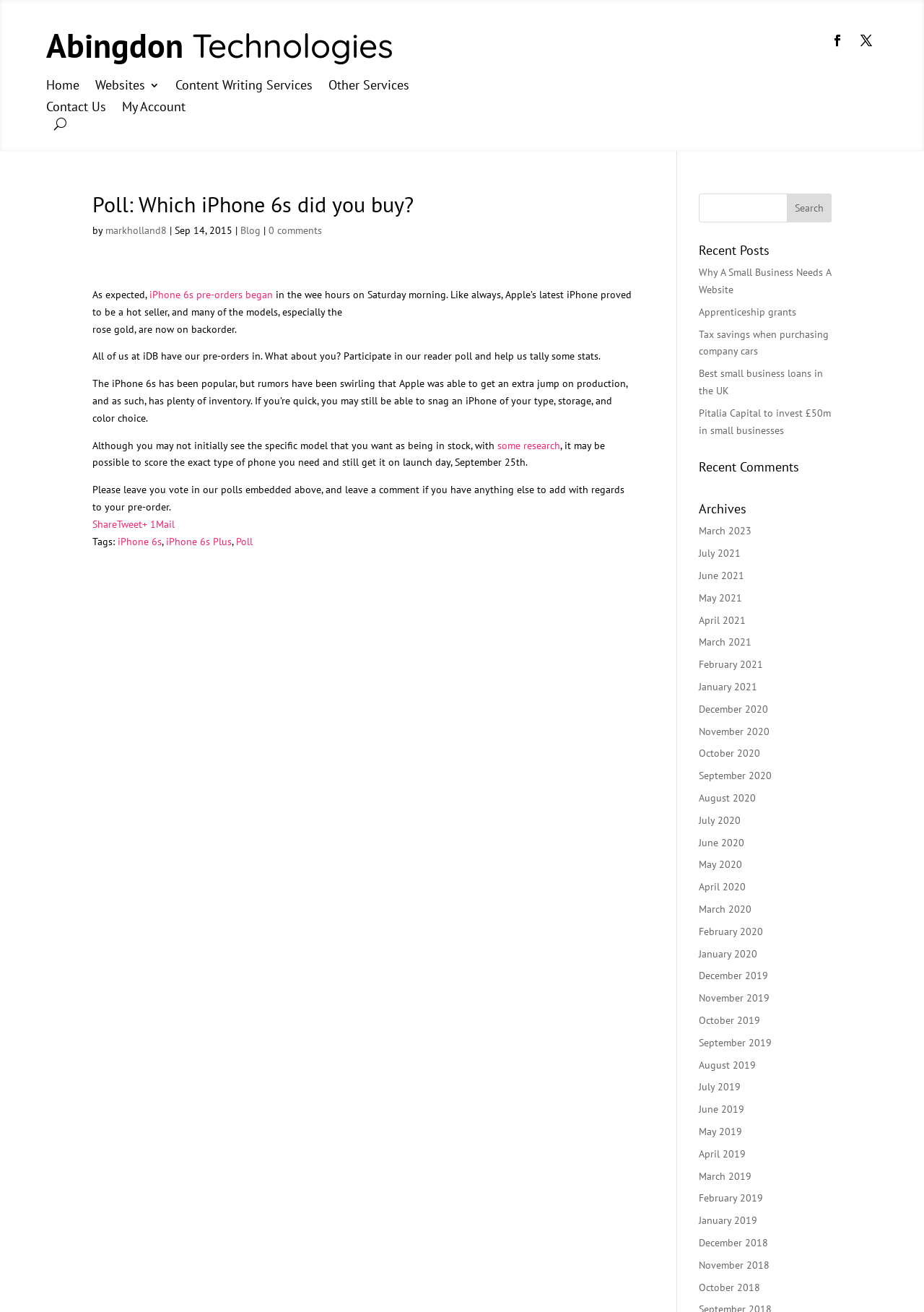Identify the bounding box coordinates for the region to click in order to carry out this instruction: "Click on the 'Contact Us' link". Provide the coordinates using four float numbers between 0 and 1, formatted as [left, top, right, bottom].

[0.05, 0.078, 0.115, 0.09]